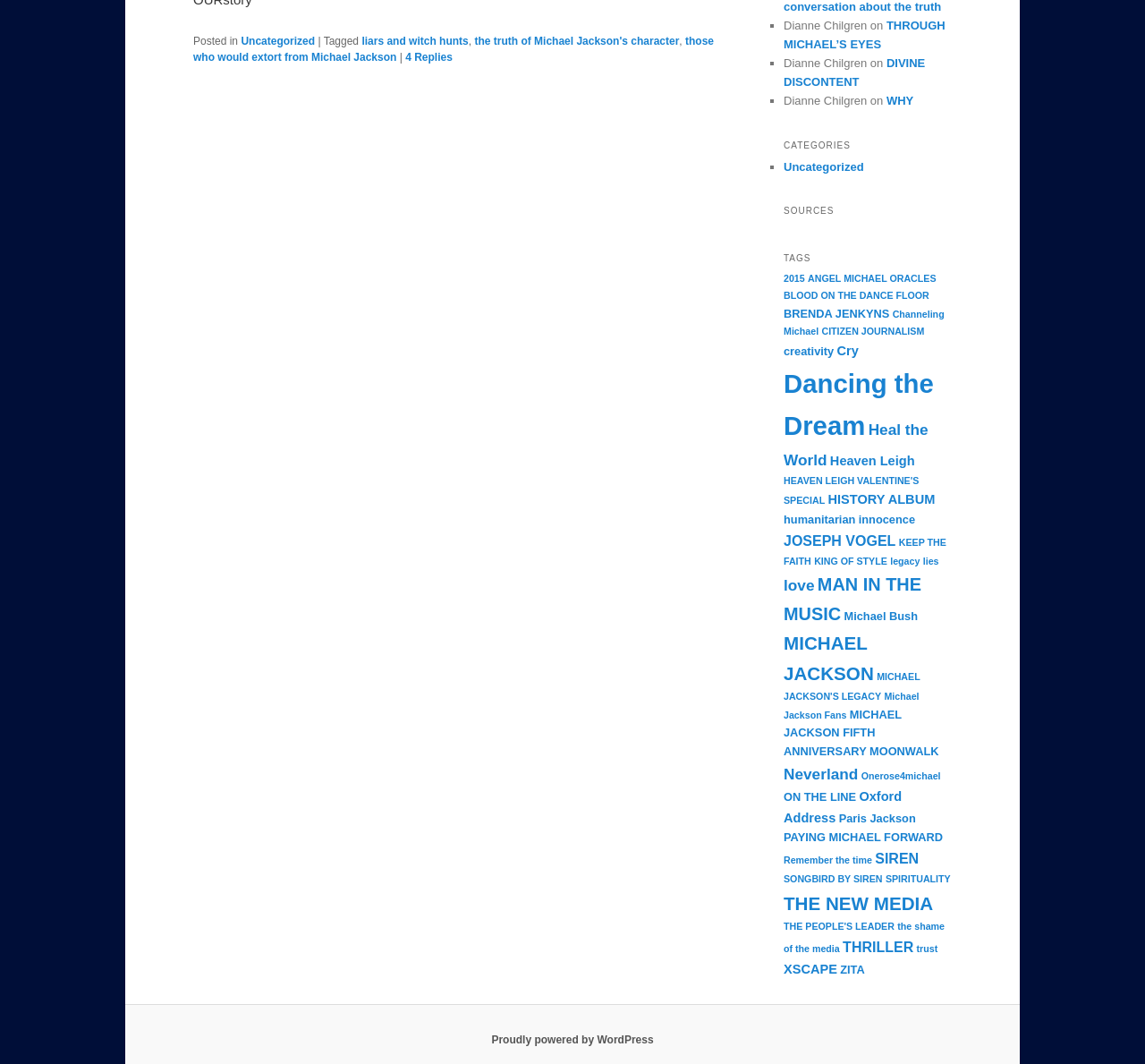What is the last link in the 'TAGS' section?
Utilize the information in the image to give a detailed answer to the question.

I scrolled down to the 'TAGS' section of the webpage and found the last link, which is titled 'ZITA (3 items)'.